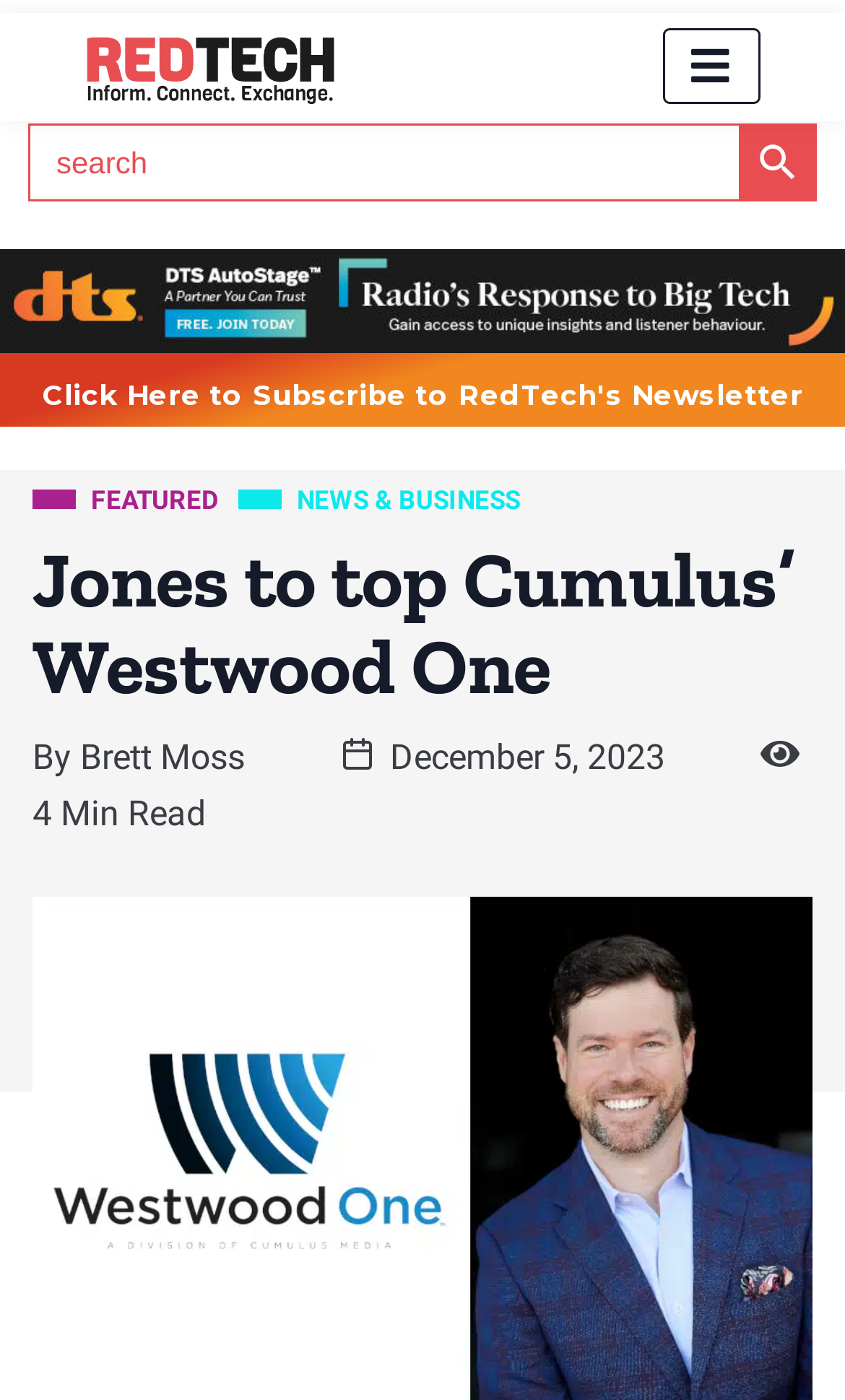Find the bounding box coordinates of the clickable element required to execute the following instruction: "Open the hamburger menu". Provide the coordinates as four float numbers between 0 and 1, i.e., [left, top, right, bottom].

[0.783, 0.021, 0.899, 0.075]